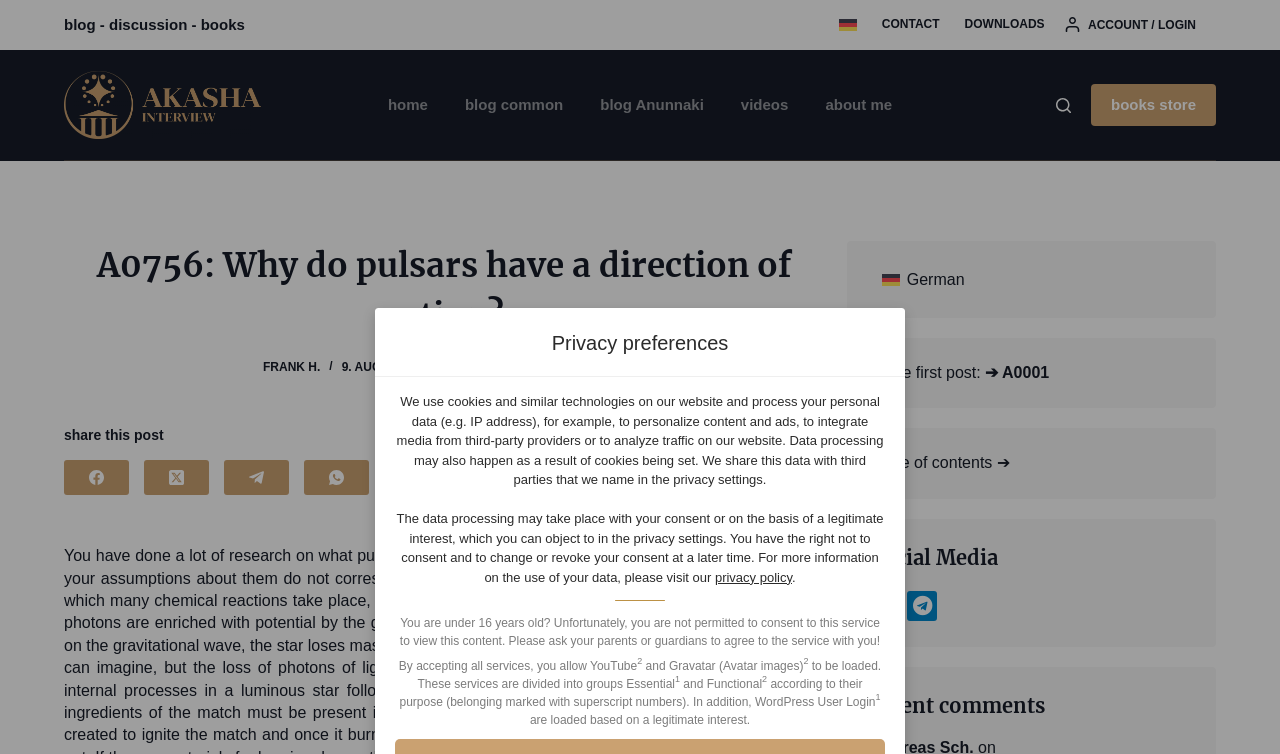Create a detailed narrative of the webpage’s visual and textual elements.

This webpage appears to be a privacy policy or consent page, with a focus on explaining how the website uses cookies and personal data. At the top, there is a link to "Skip to consent choices" and a heading that reads "Privacy preferences". 

Below the heading, there is a block of text that explains how the website uses cookies and personal data, including for personalized content and ads, integrating media from third-party providers, and analyzing traffic on the website. This text is followed by another block of text that explains the user's right to consent or object to data processing.

On the lower half of the page, there is a notice that informs users under 16 years old that they are not permitted to consent to the service and must ask their parents or guardians for permission. 

Below this notice, there are several lines of text that explain the different services that can be loaded, including YouTube and Gravatar (Avatar images), which are divided into groups such as Essential and Functional according to their purpose. The page also mentions that WordPress User Login is loaded based on a legitimate interest.